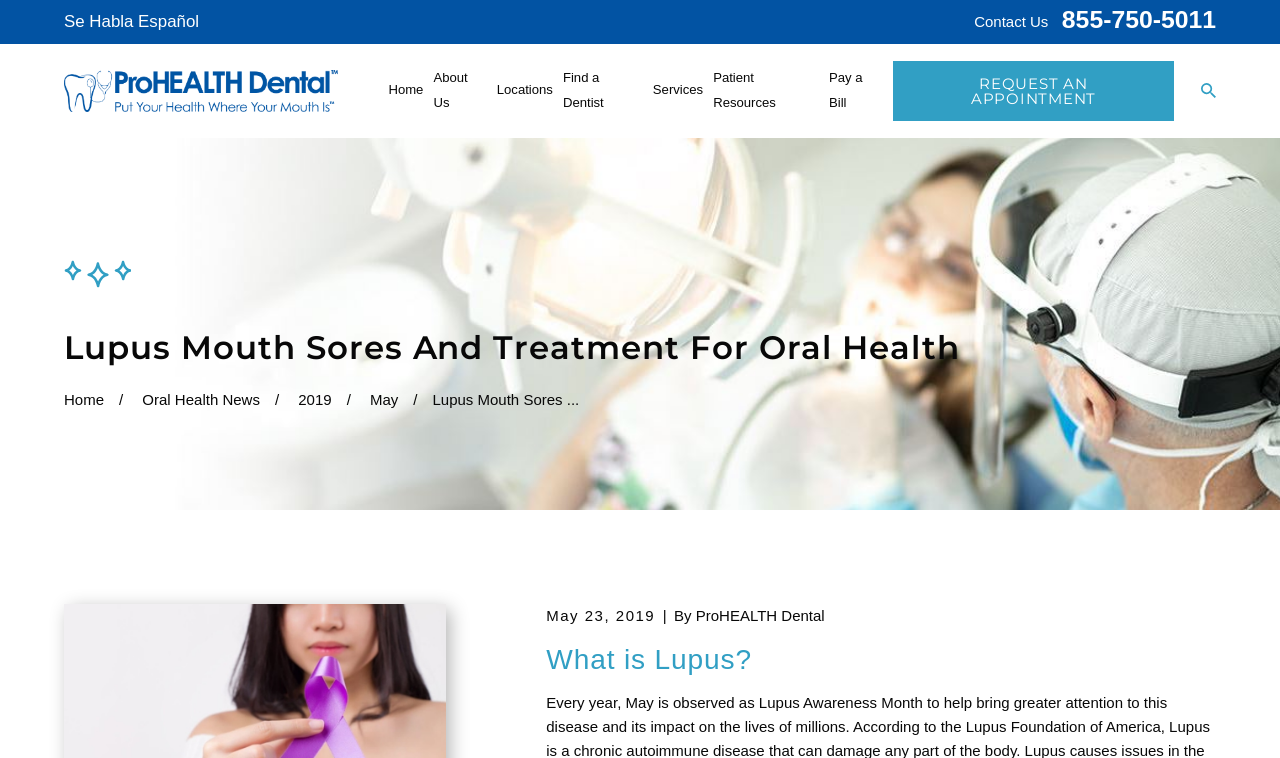Please indicate the bounding box coordinates for the clickable area to complete the following task: "Learn about lupus". The coordinates should be specified as four float numbers between 0 and 1, i.e., [left, top, right, bottom].

[0.427, 0.848, 0.95, 0.892]